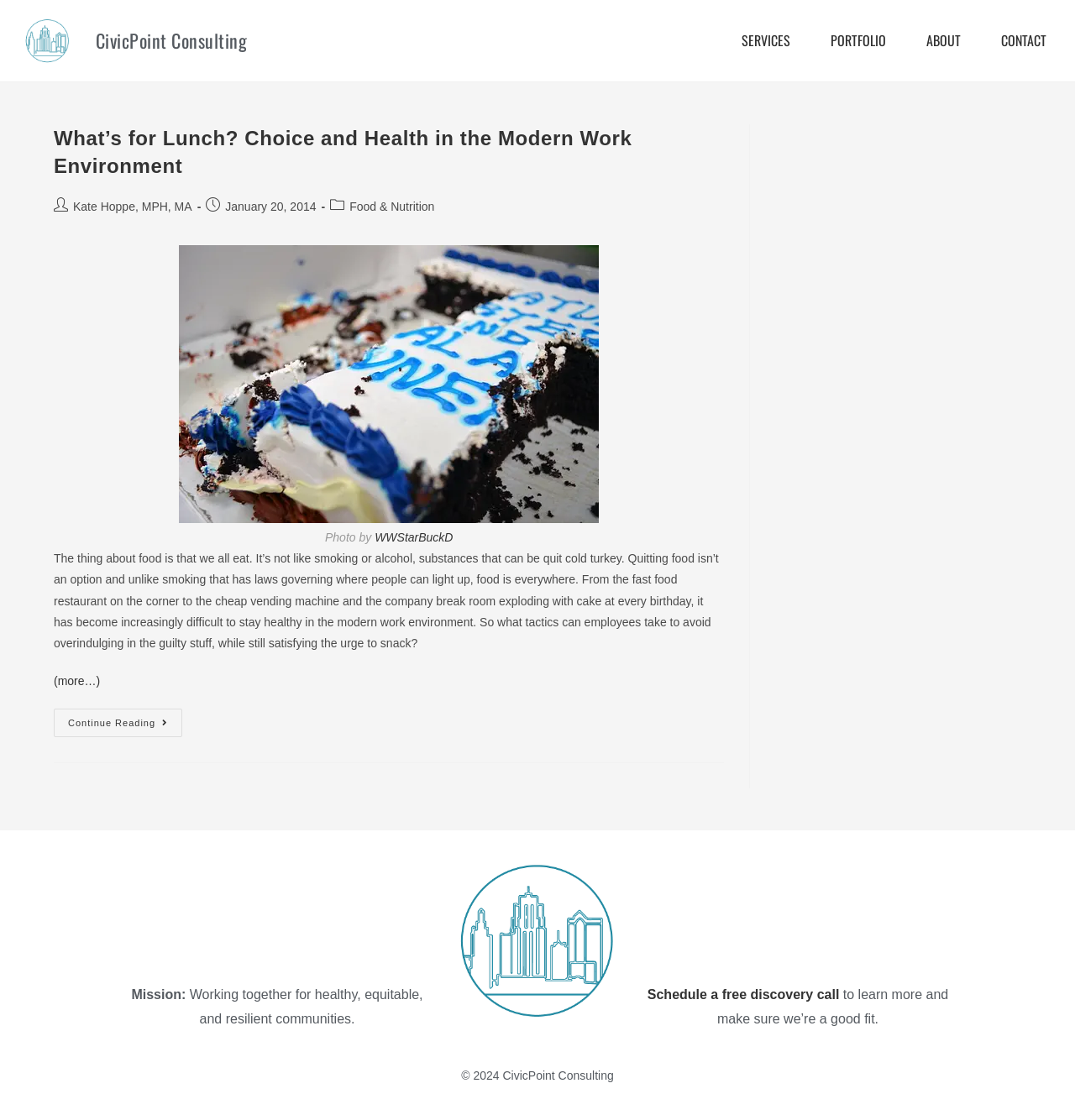Please answer the following question using a single word or phrase: 
What is the mission of CivicPoint Consulting?

Working together for healthy, equitable, and resilient communities.